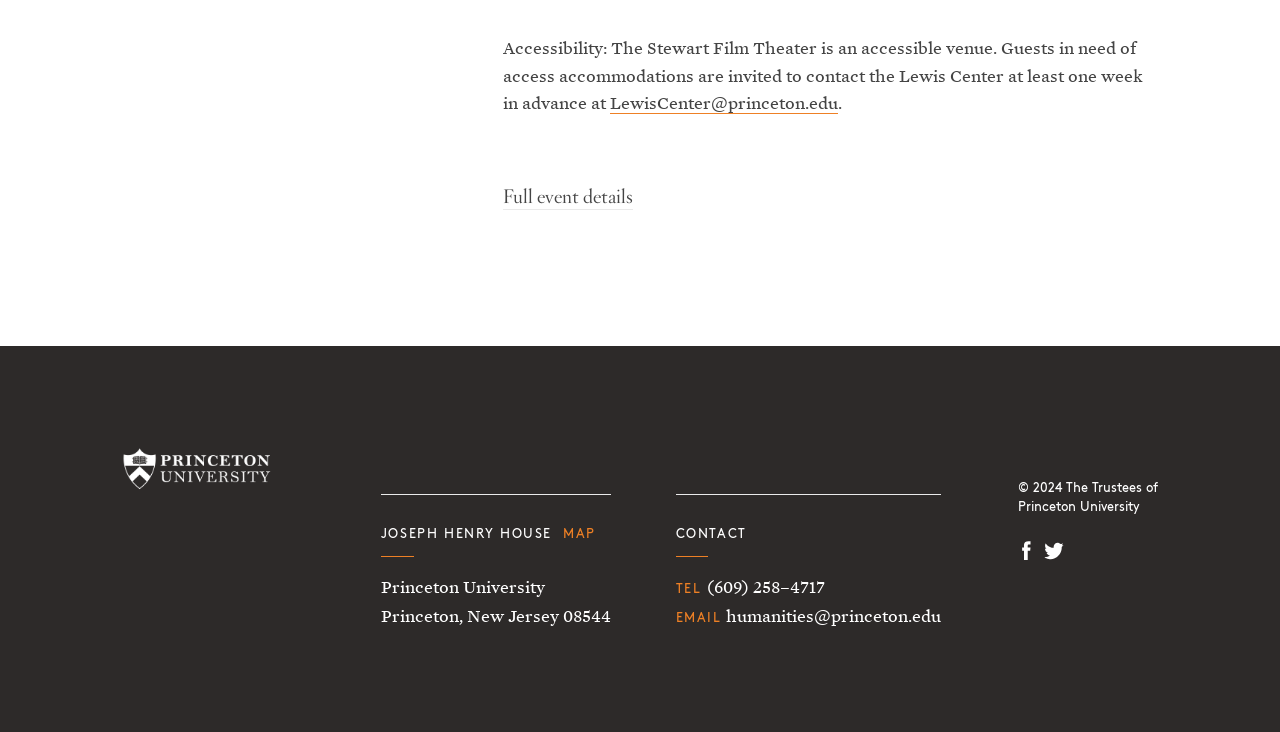Please provide a brief answer to the question using only one word or phrase: 
What is the university's logo?

Princeton University Logo